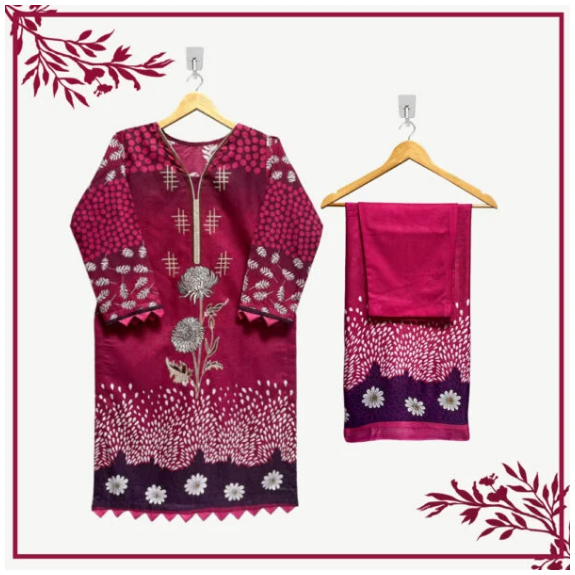Thoroughly describe everything you see in the image.

This image showcases a stunning Wholesale Red Purple 3 Pieces Dhanak Suit 5pcs Set, perfectly designed for those who appreciate elegance and comfort in their attire. The ensemble features a rich, deep red and purple color palette, adorned with intricate floral embroidery that enhances its beauty. The main piece is a long, stylish kurta with detailed patterns on the sleeves and front, complemented by a matching printed shawl that adds an extra layer of sophistication. This set is versatile, making it suitable for both casual outings and festive occasions. The high-quality Dhanak fabric ensures not only a stylish appearance but also durability and comfort, catering to various sizes from S to 2XL.